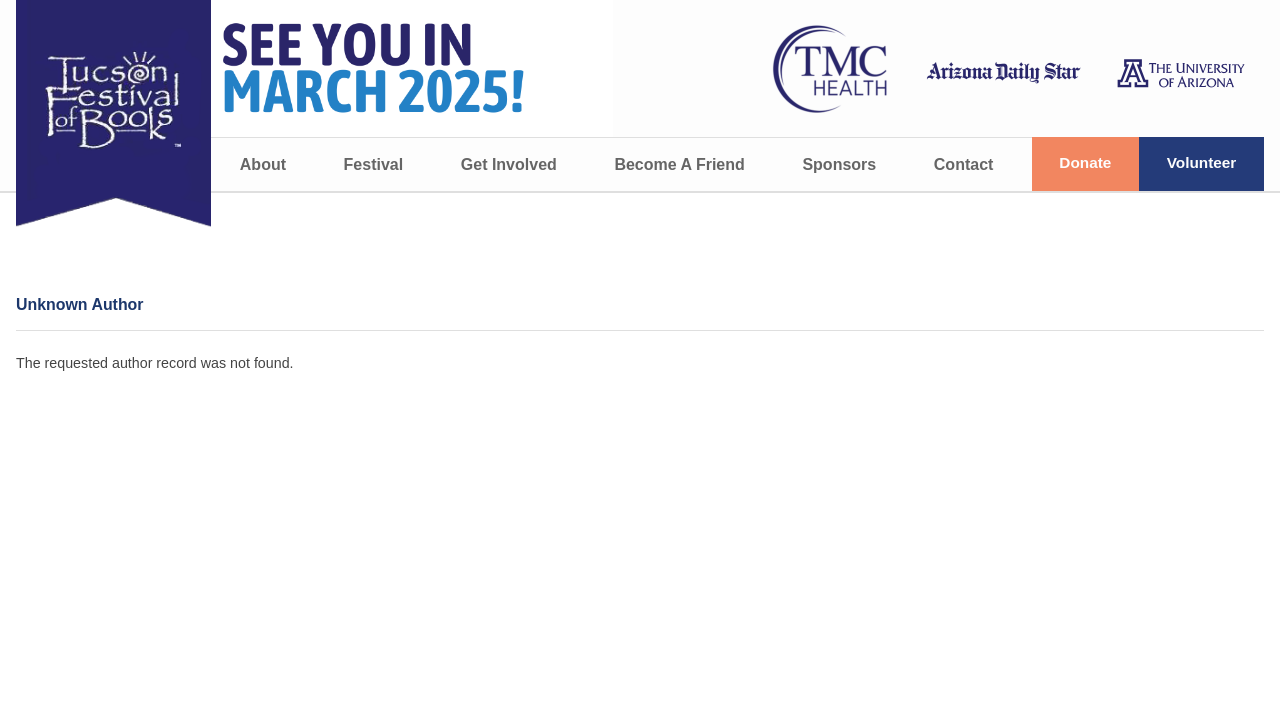Articulate a detailed summary of the webpage's content and design.

The webpage is about the Tucson Festival of Books, with a prominent link and image at the top left corner featuring the festival's name. Below this, there are three horizontal images, likely banners or logos, spanning the width of the page. 

A navigation menu is situated below the images, consisting of eight links: "About", "Festival", "Get Involved", "Become A Friend", "Sponsors", "Contact", "Donate", and "Volunteer". These links are arranged horizontally, taking up most of the page's width.

On the top right corner, there is a heading that reads "Unknown Author". Below this heading, a horizontal separator line is present. 

The main content of the page is a brief message stating "The requested author record was not found." This text is positioned below the separator line, near the top of the page.